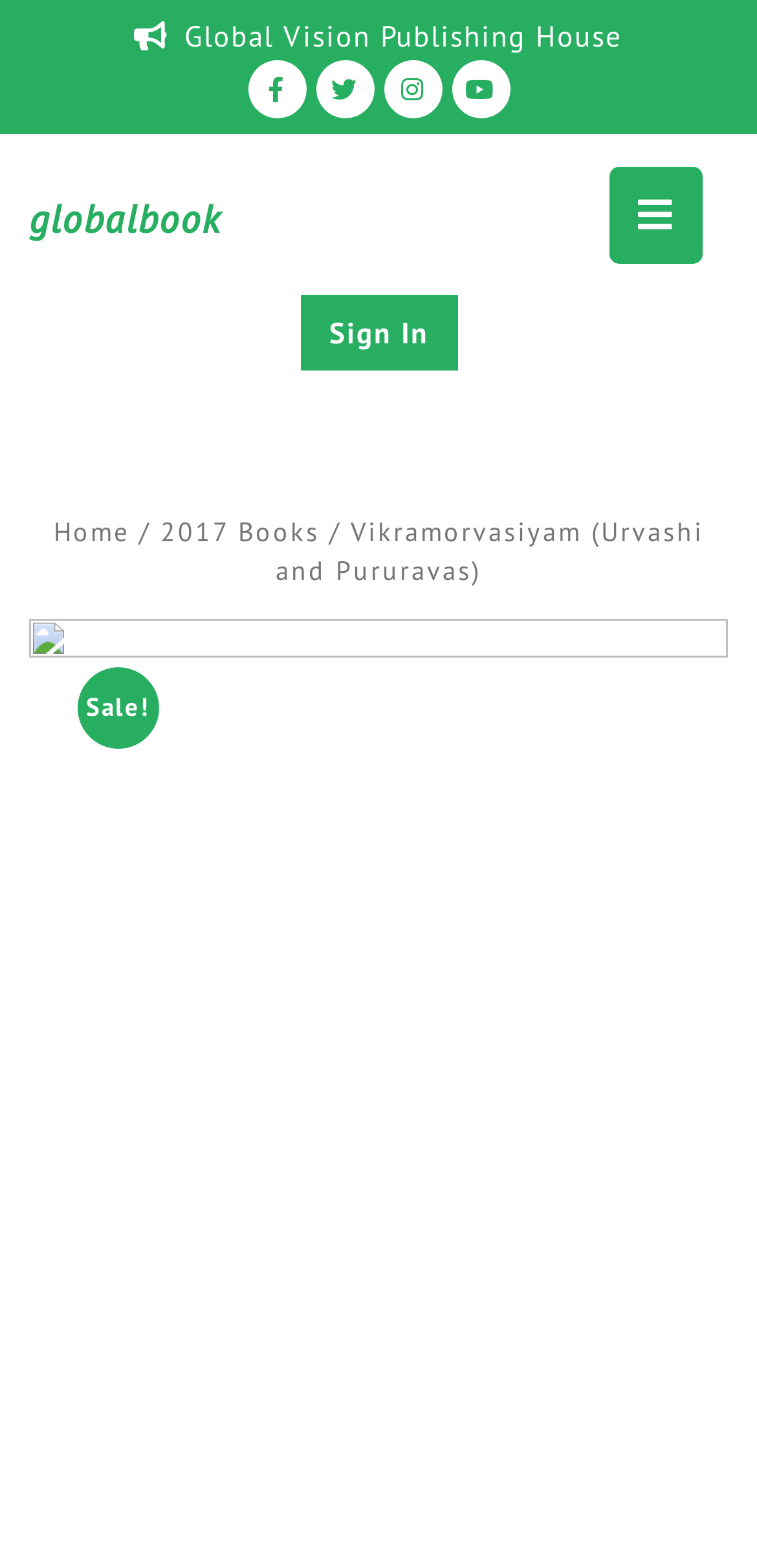What is the name of the publishing house?
Look at the screenshot and provide an in-depth answer.

The name of the publishing house can be found at the top of the webpage, where it is written in a static text element.